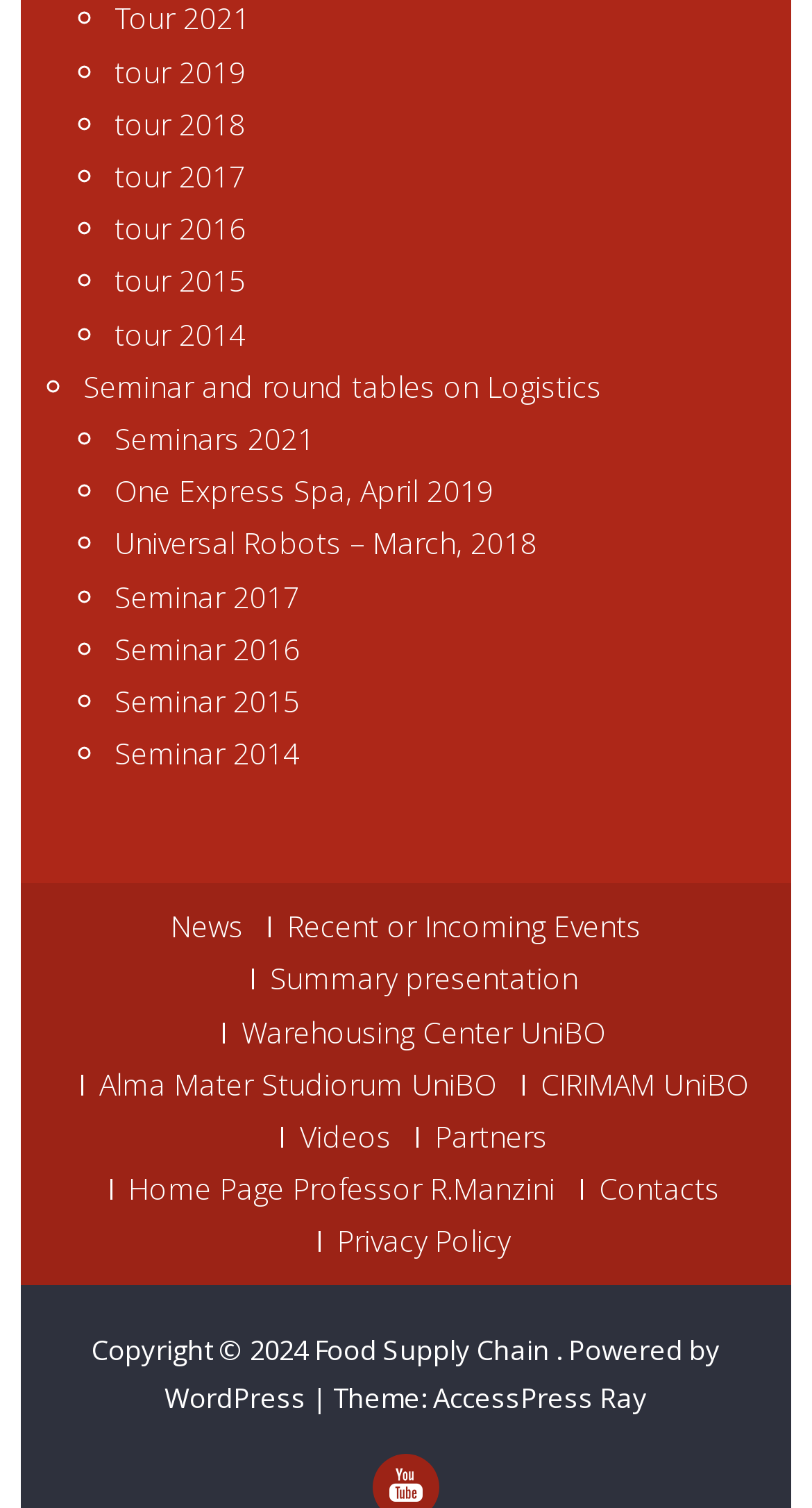Please examine the image and answer the question with a detailed explanation:
What is the last link in the list of events?

I looked at the list of links and found that the last one is 'Seminar 2014', which is located at the bottom of the list.